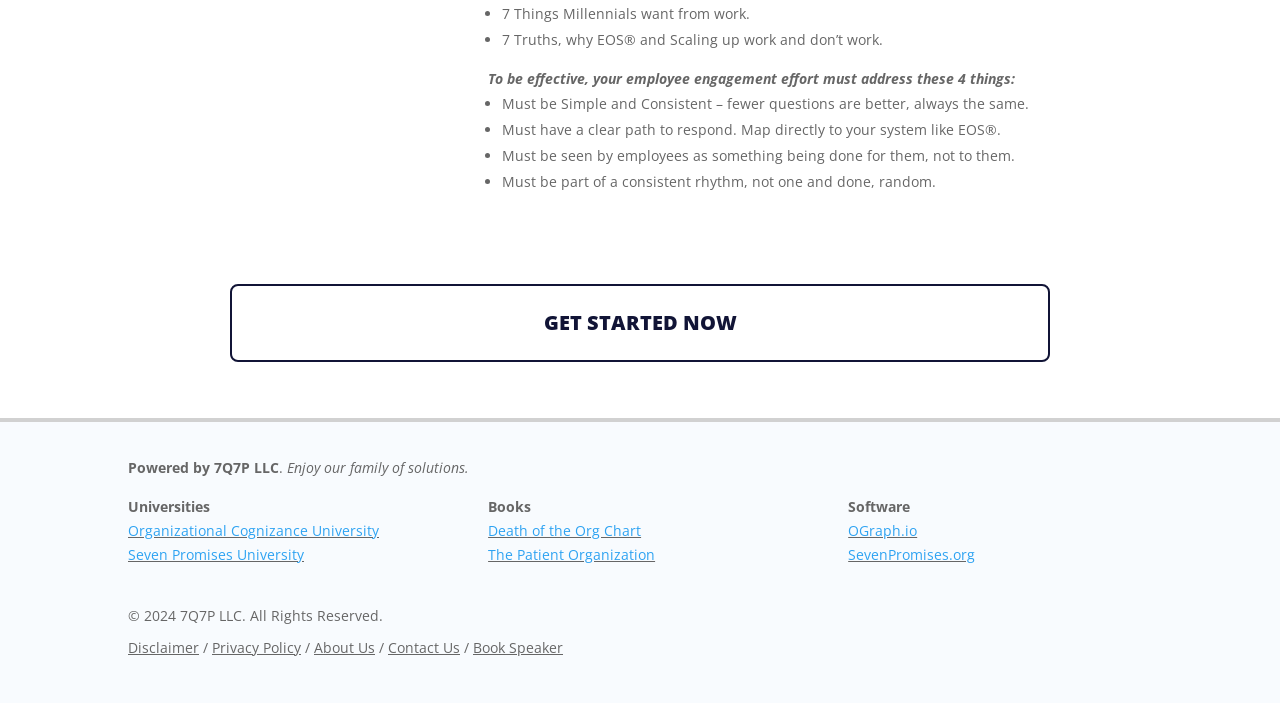Please pinpoint the bounding box coordinates for the region I should click to adhere to this instruction: "Read Death of the Org Chart".

[0.381, 0.741, 0.501, 0.768]